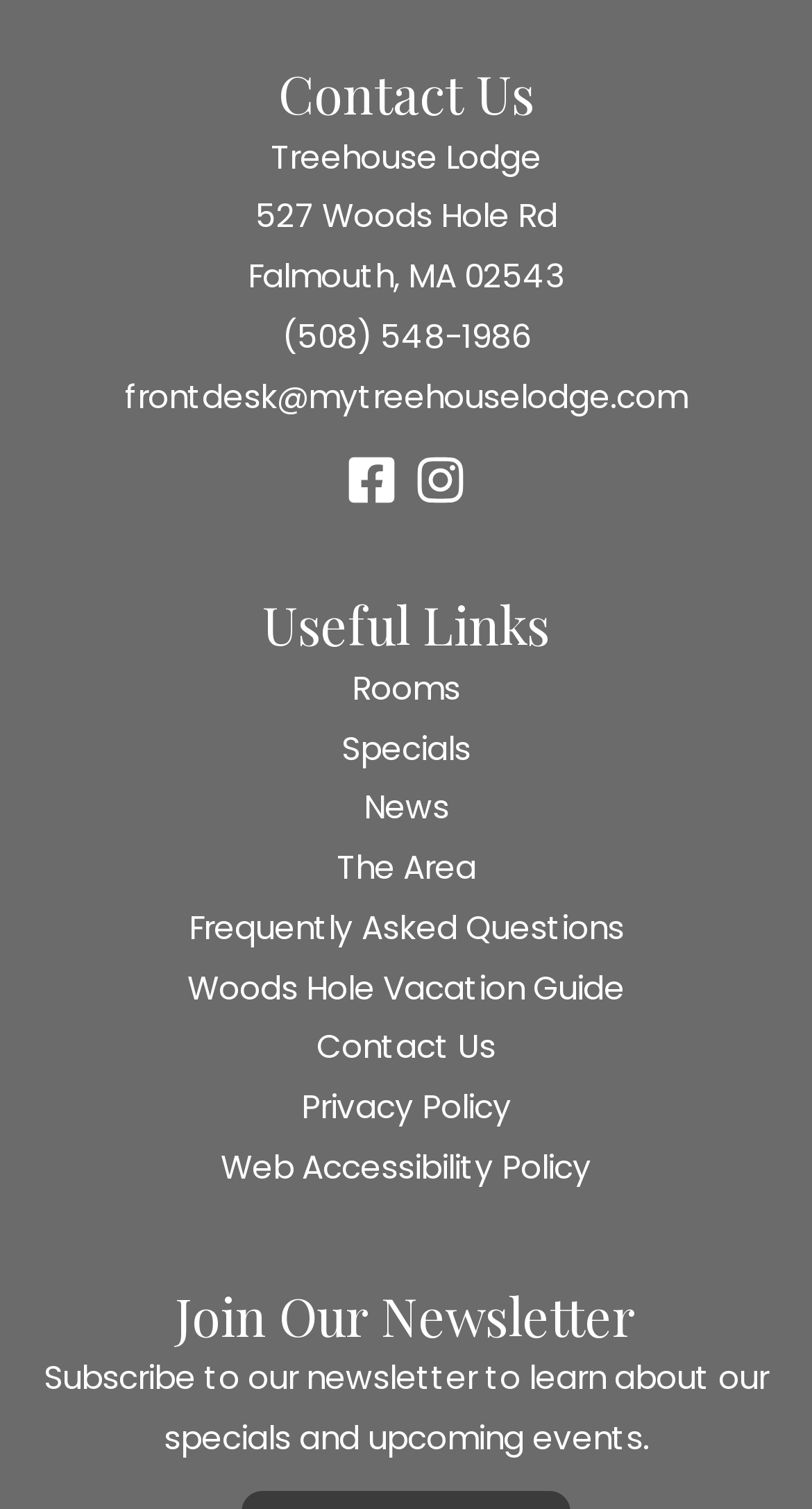Identify the coordinates of the bounding box for the element described below: "Woods Hole Vacation Guide". Return the coordinates as four float numbers between 0 and 1: [left, top, right, bottom].

[0.231, 0.64, 0.769, 0.669]